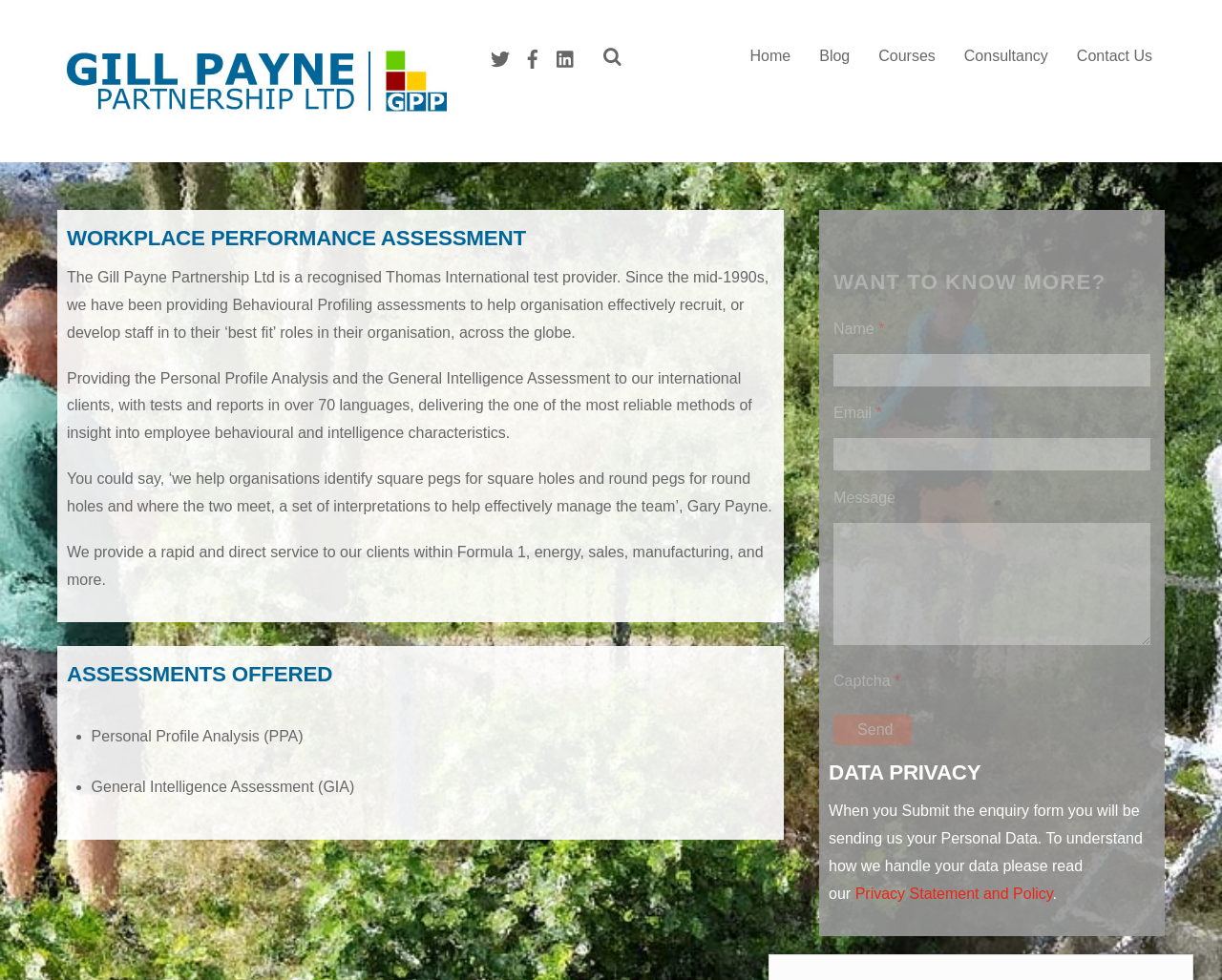What is the purpose of the textbox with the label 'Search'?
Give a detailed response to the question by analyzing the screenshot.

I inferred the purpose of the textbox with the label 'Search' is to search the website because it is a common convention on websites to have a search function, and the label 'Search' suggests that it is used for searching the website.